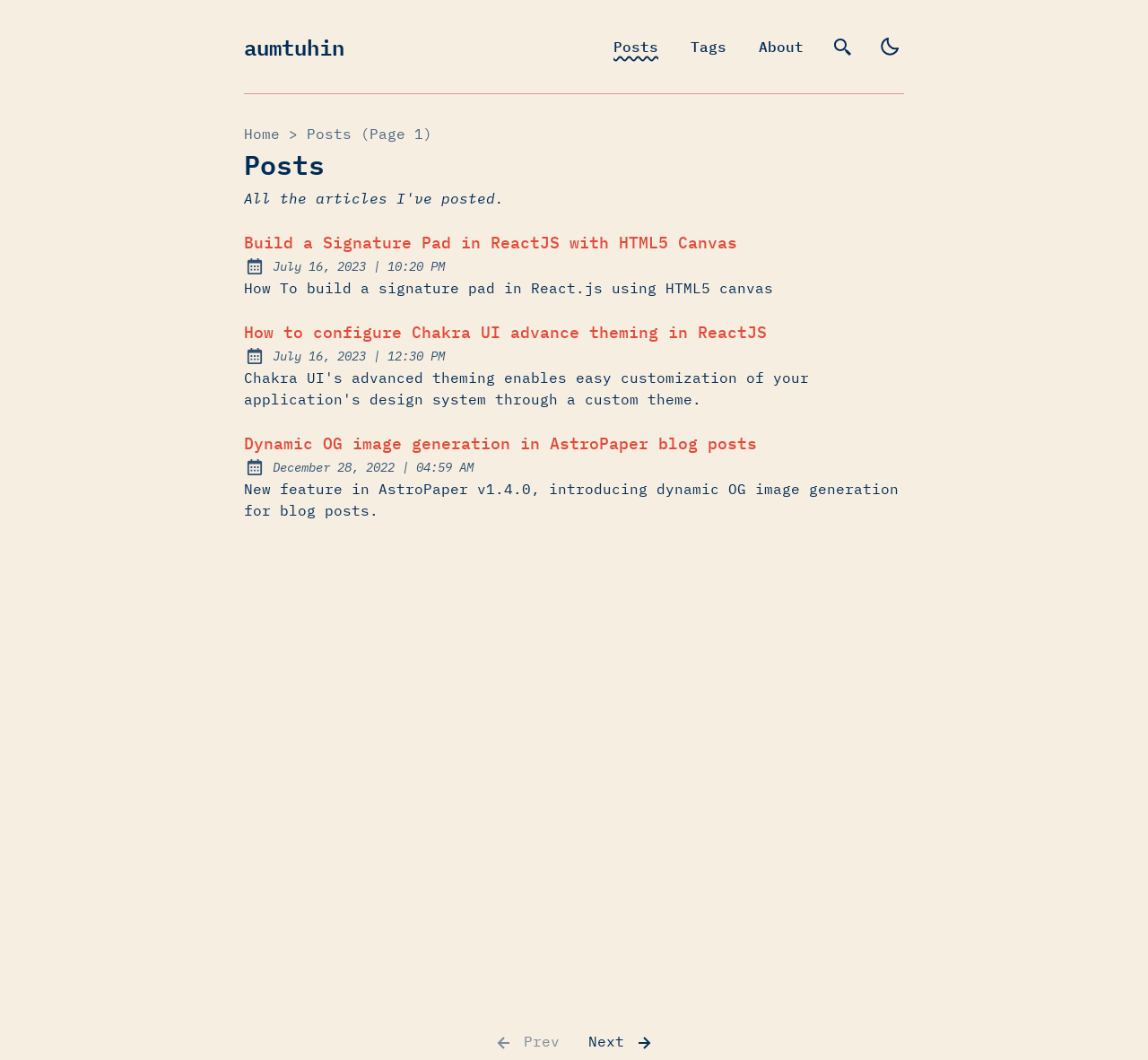What is the theme of the blog?
Please provide a detailed answer to the question.

The theme of the blog can be inferred from the title of the blog, which is 'Posts | aumtuhin'. The word 'Astro' is likely related to the theme of the blog, which is AstroPaper.